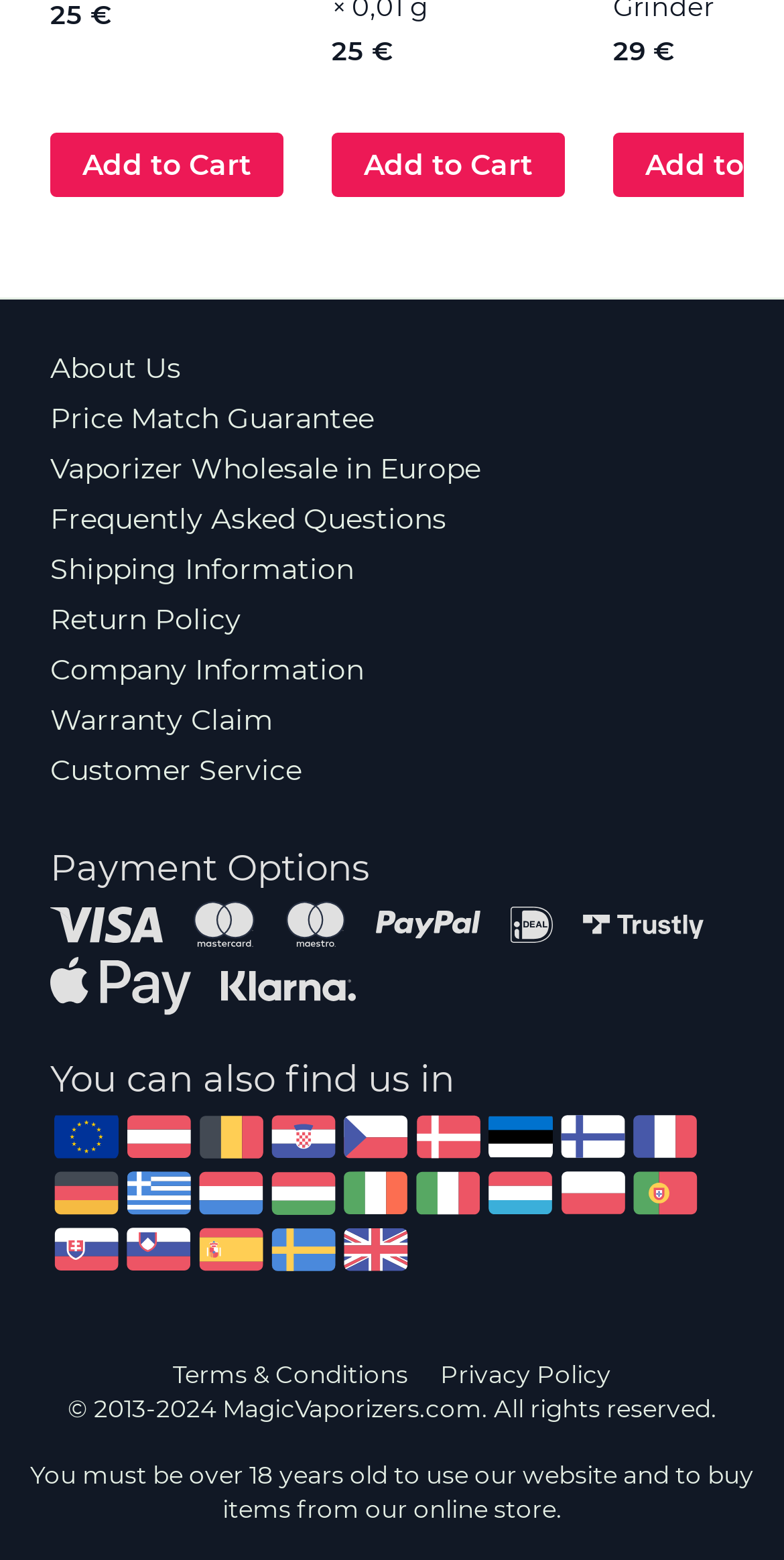For the element described, predict the bounding box coordinates as (top-left x, top-left y, bottom-right x, bottom-right y). All values should be between 0 and 1. Element description: Manage cookies

None